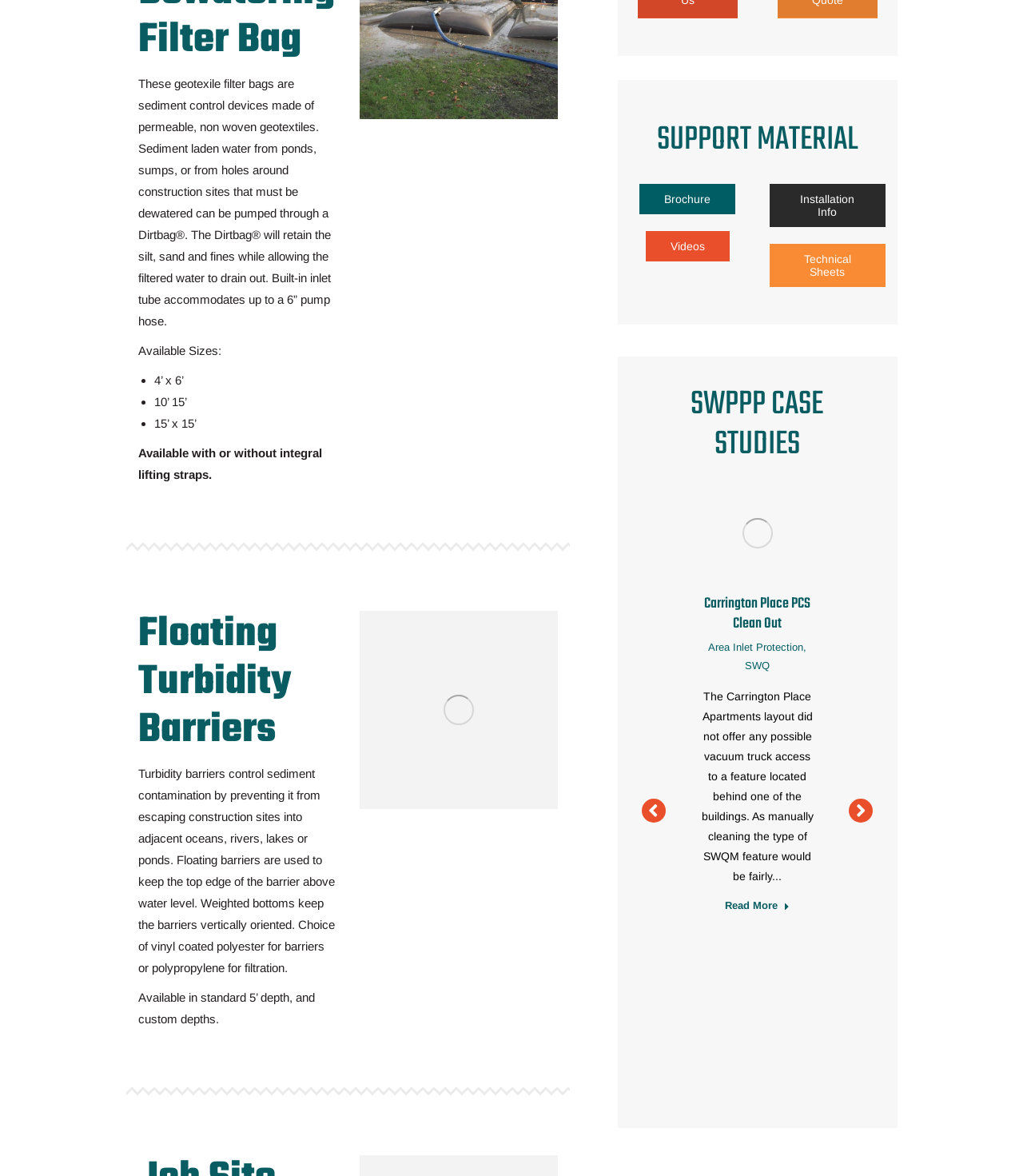Give a concise answer of one word or phrase to the question: 
What is the function of floating turbidity barriers?

Control sediment contamination